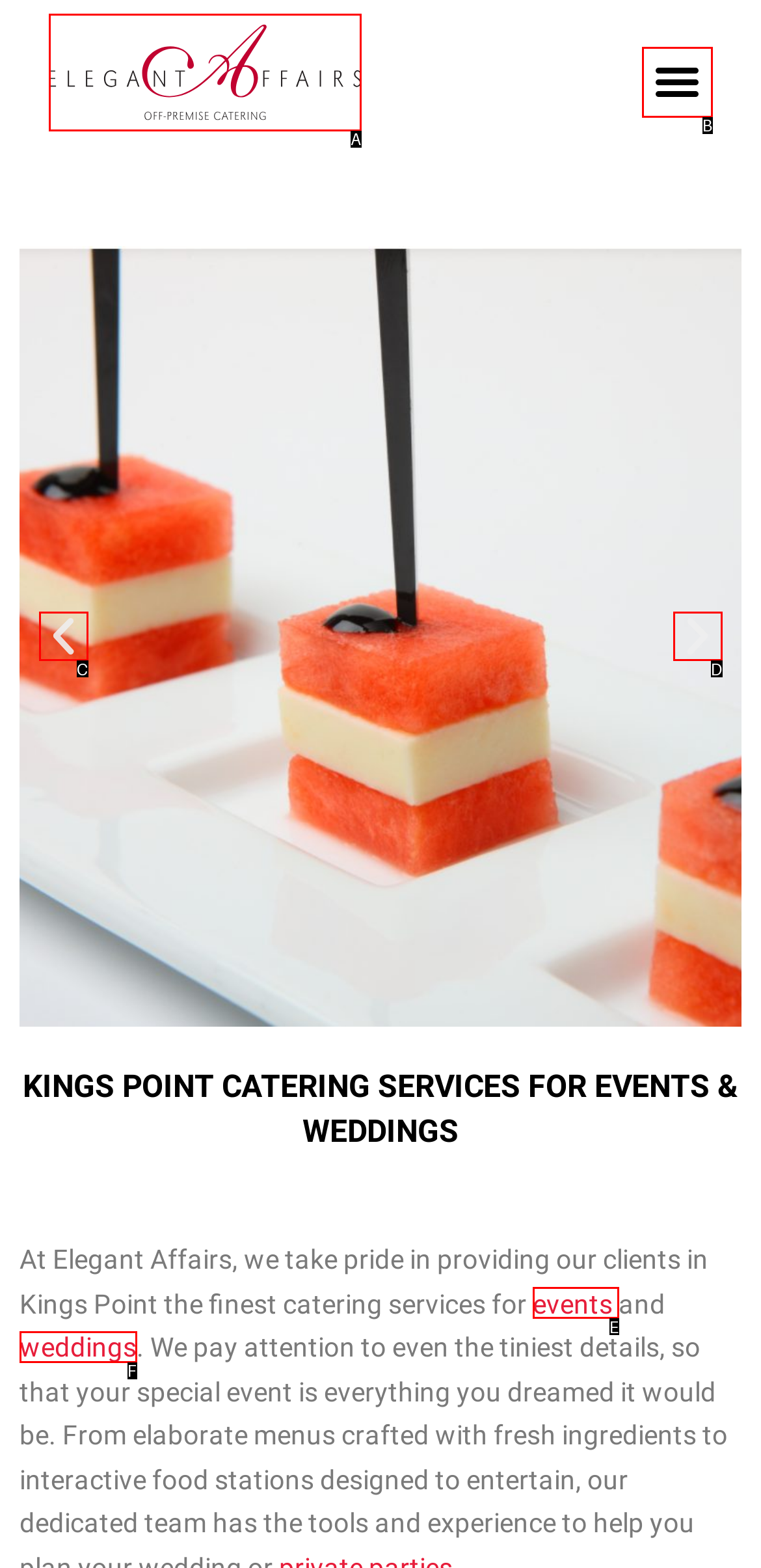Tell me which one HTML element best matches the description: Menu Answer with the option's letter from the given choices directly.

B